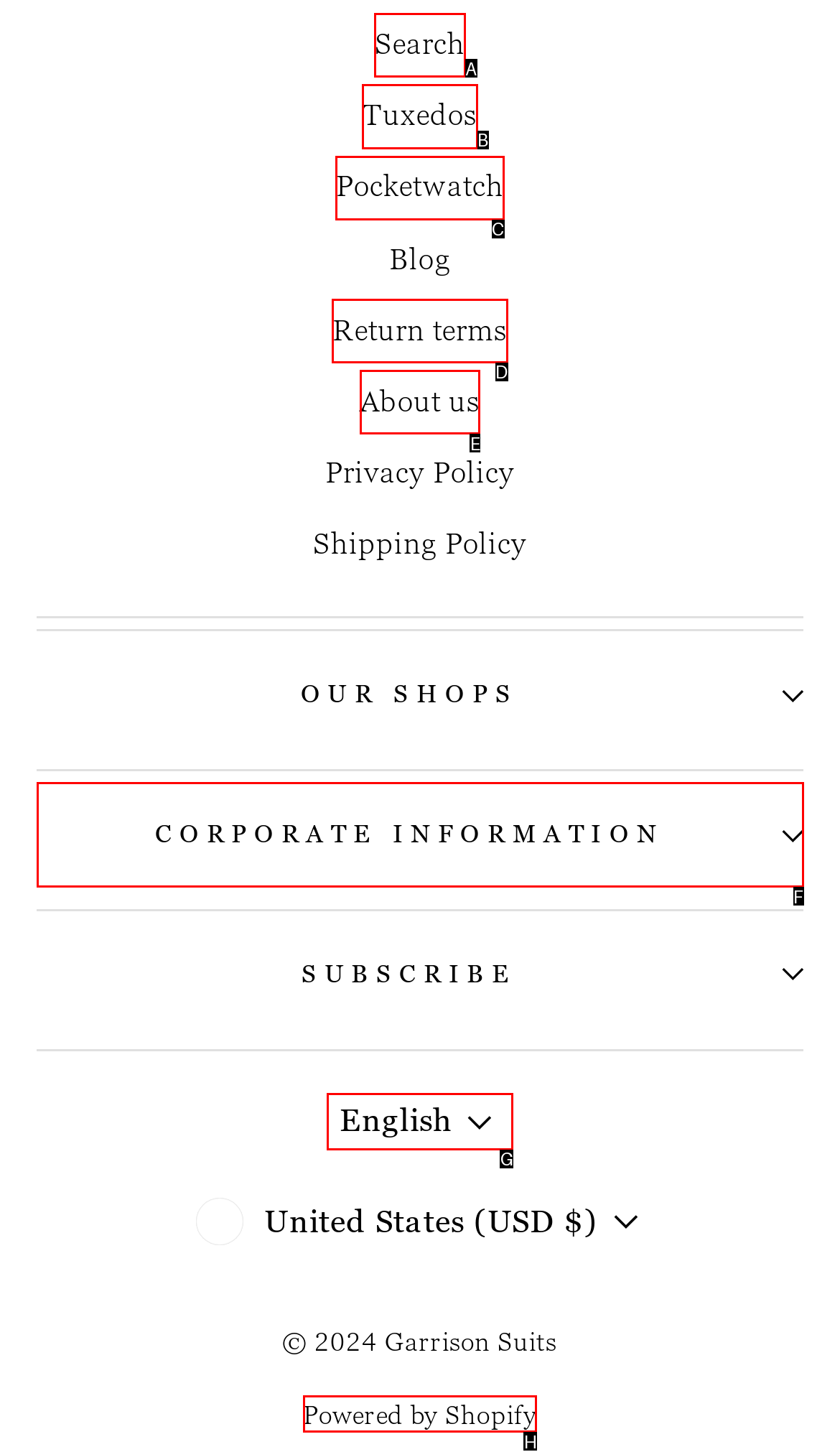Select the correct UI element to complete the task: Change the language
Please provide the letter of the chosen option.

G